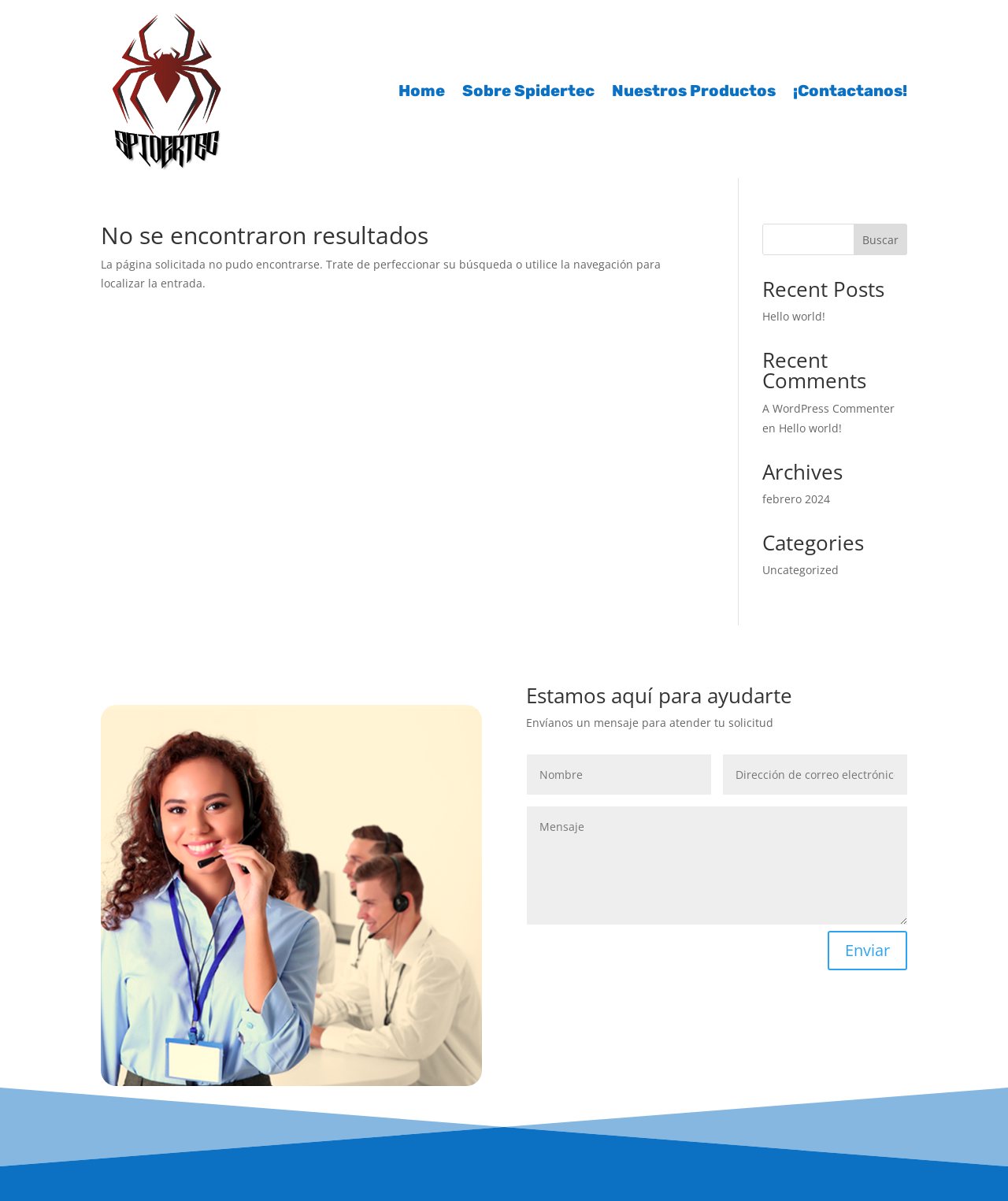What is the purpose of the search box?
Based on the image, provide a one-word or brief-phrase response.

To search the website